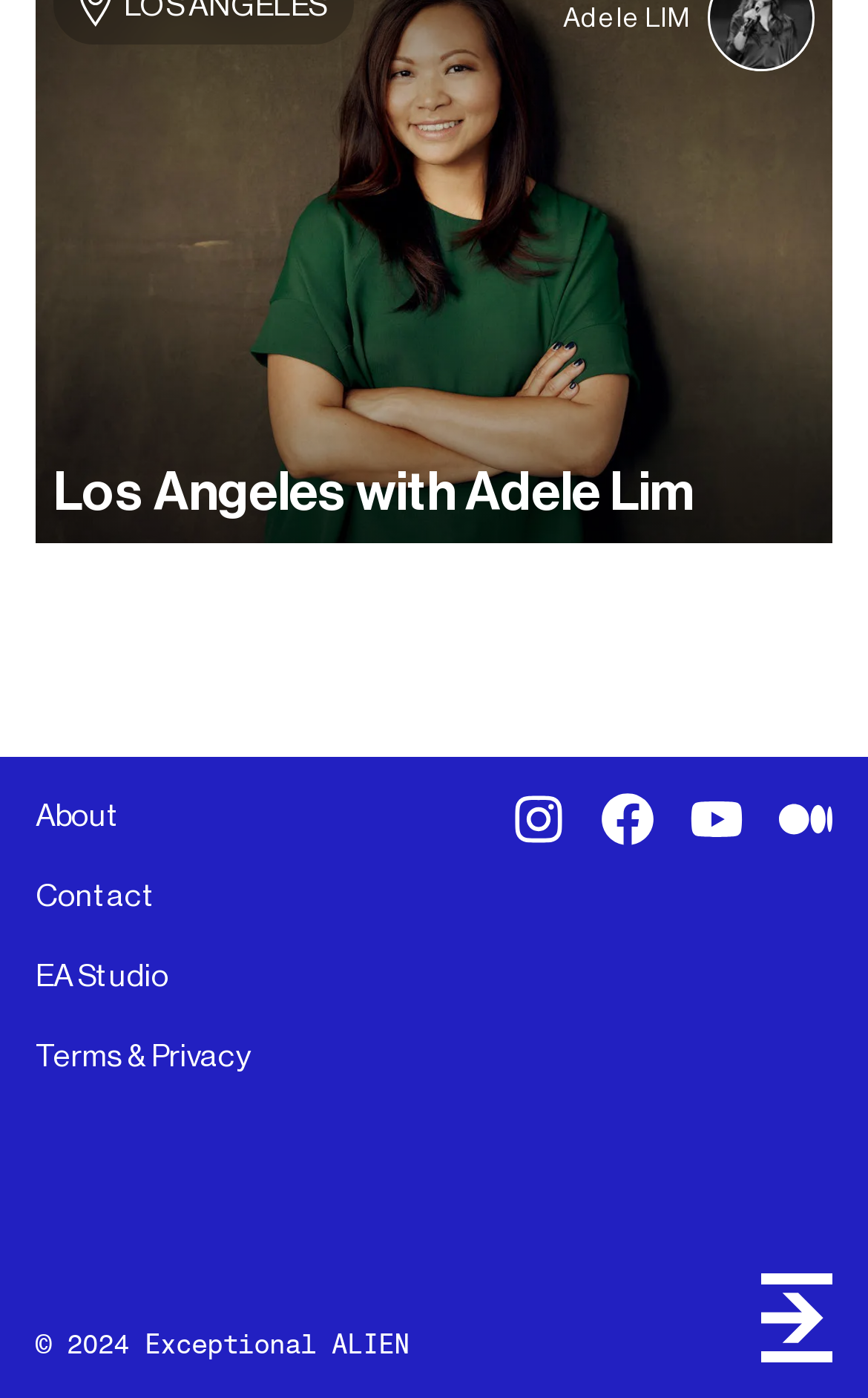What is the purpose of the links at the top?
Use the information from the screenshot to give a comprehensive response to the question.

I analyzed the link elements at the top of the page, which are 'About', 'Contact', 'EA Studio', and 'Terms & Privacy', and concluded that they are likely to be navigation links to different sections of the website.